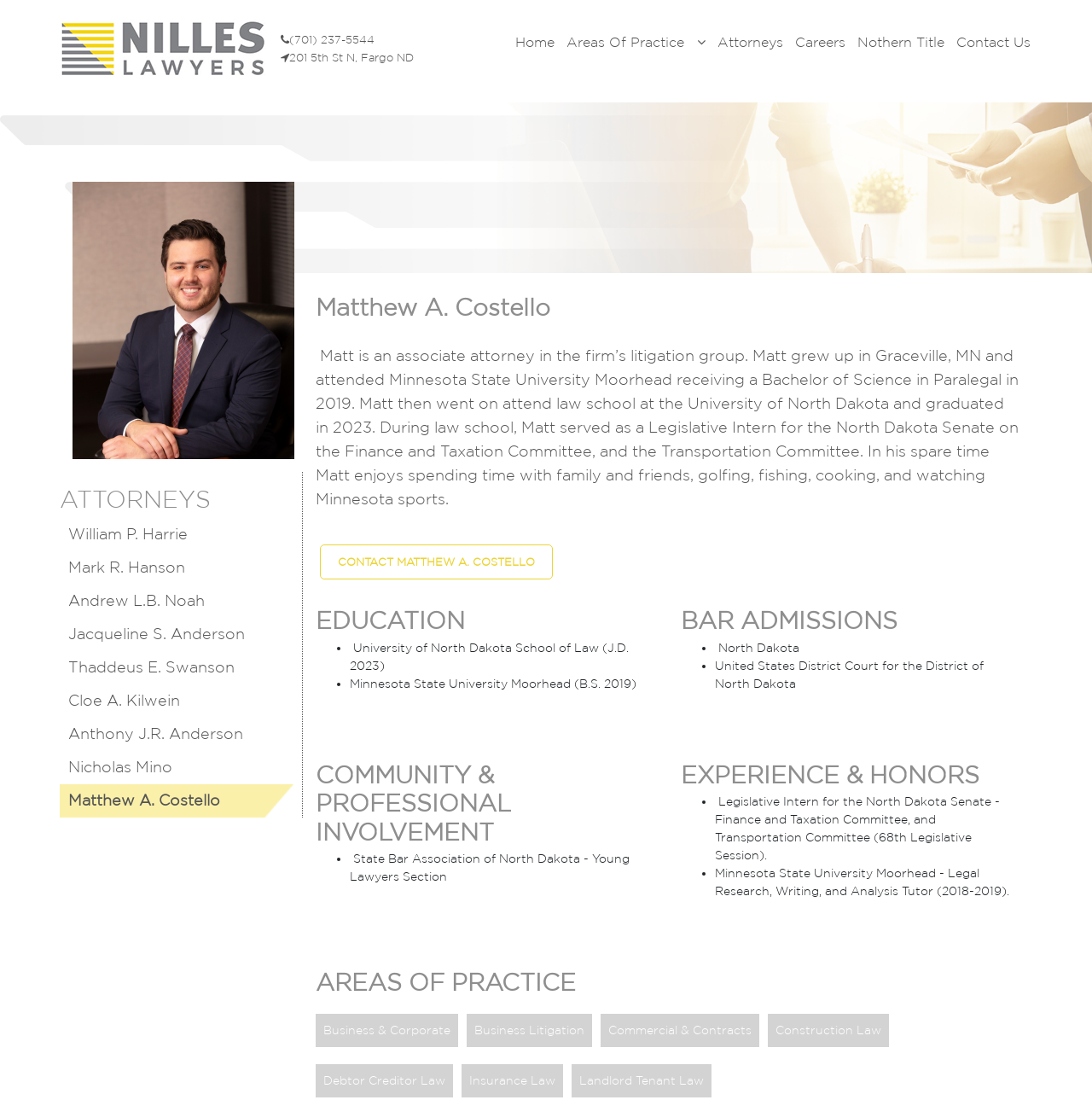Provide a short answer to the following question with just one word or phrase: What is the name of the attorney?

Matthew A. Costello